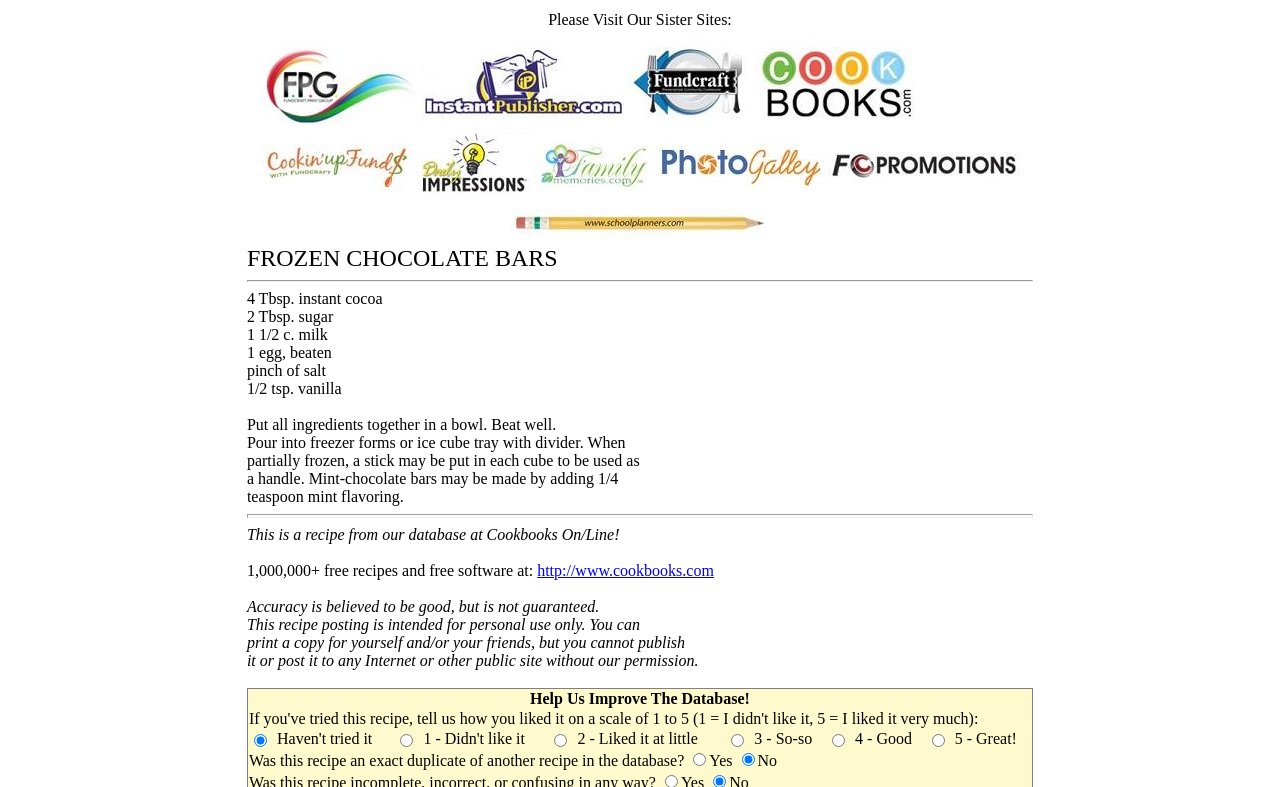Please look at the image and answer the question with a detailed explanation: What is the purpose of the separator on the webpage?

The separator on the webpage is used to separate different sections of the recipe, such as the ingredients and instructions, and to provide a visual break between the different parts of the recipe.